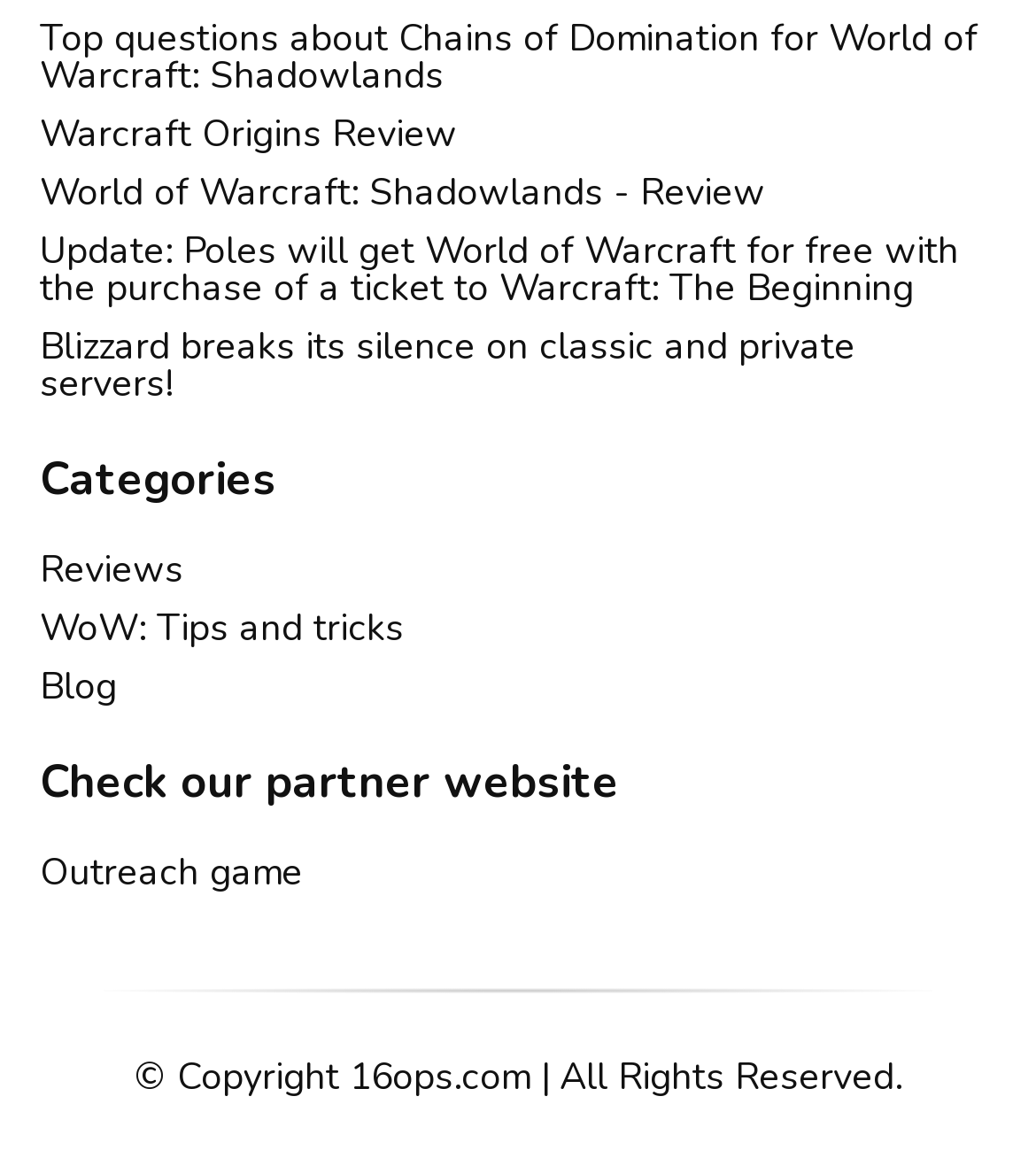Find the bounding box coordinates of the clickable area that will achieve the following instruction: "Visit partner website Outreach game".

[0.038, 0.725, 0.962, 0.775]